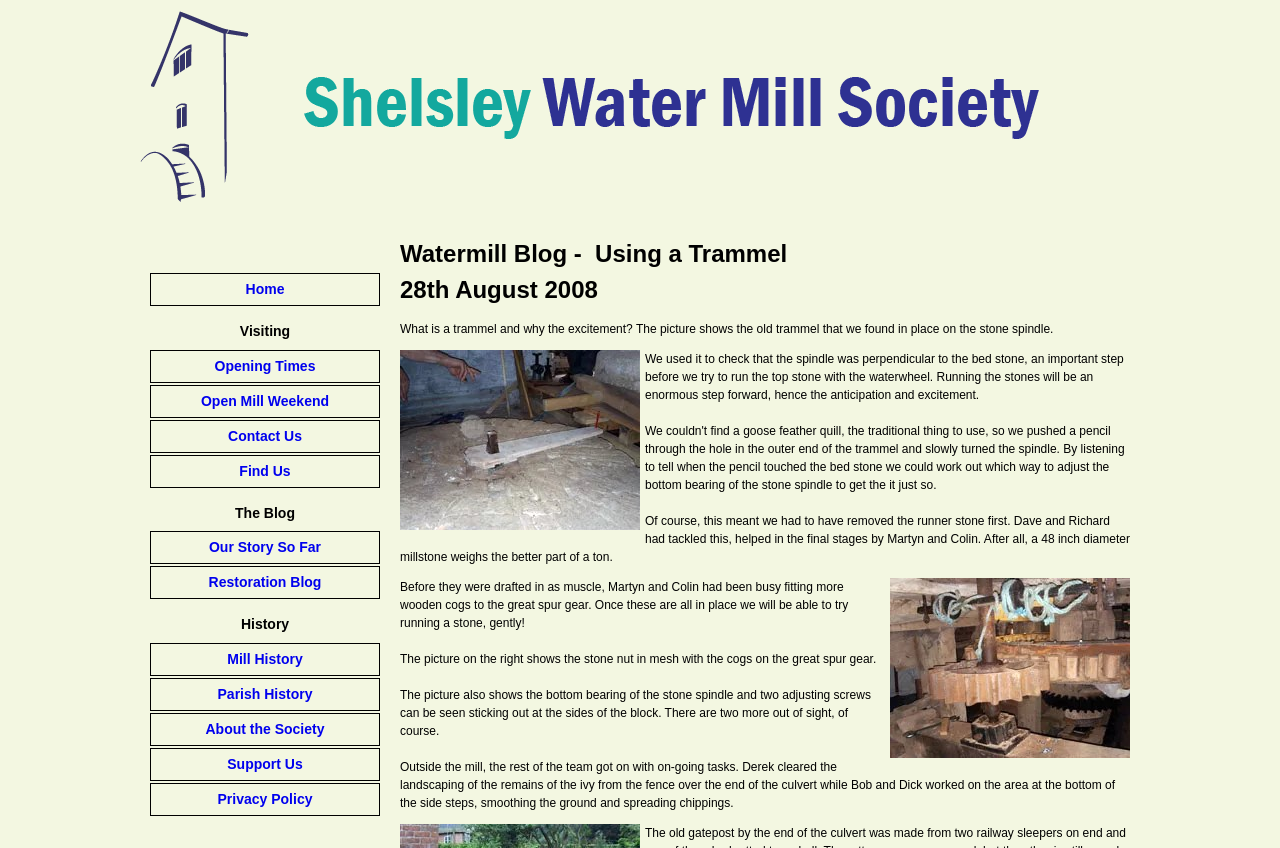Identify the bounding box coordinates of the part that should be clicked to carry out this instruction: "Check 'Support Us'".

[0.117, 0.881, 0.297, 0.92]